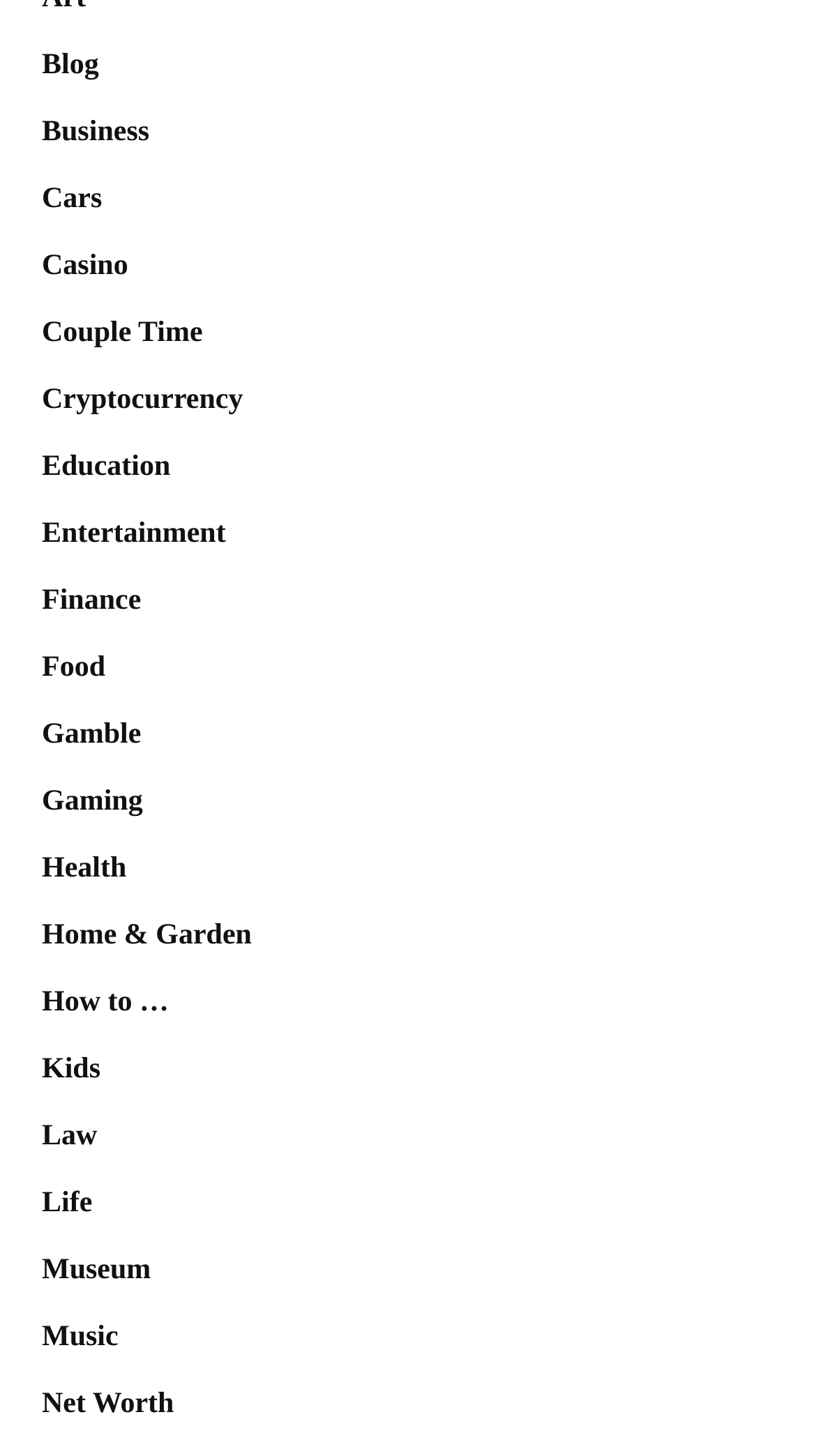What is the category below 'Cars'?
Can you offer a detailed and complete answer to this question?

The category below 'Cars' is 'Casino' because the y1 coordinate of 'Casino' (0.173) is greater than the y2 coordinate of 'Cars' (0.148), indicating that 'Casino' is below 'Cars' vertically.